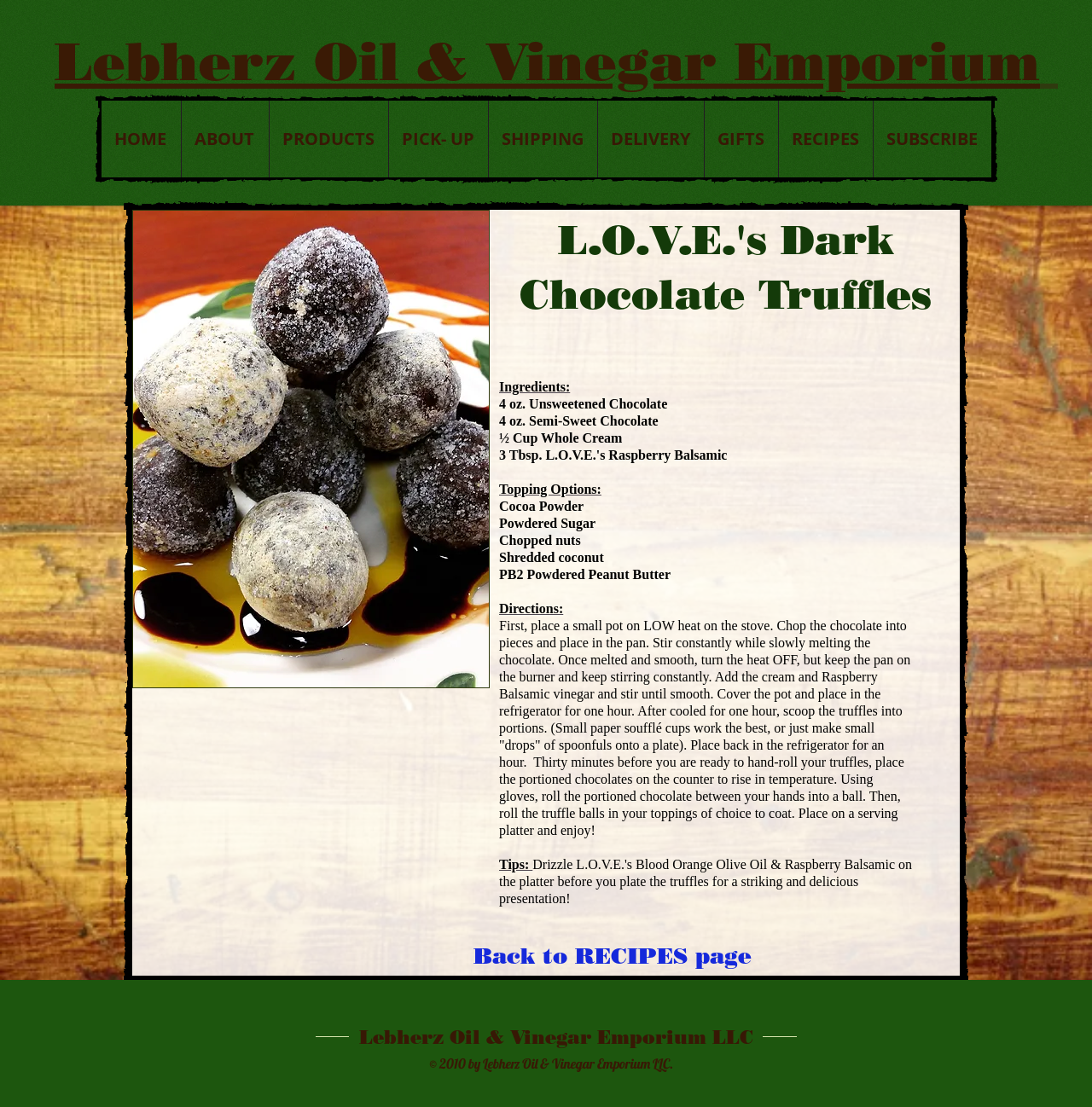What is the name of the company that owns the website?
Carefully analyze the image and provide a thorough answer to the question.

I found the answer by looking at the heading element at the bottom of the webpage, which displays the company name and copyright information.